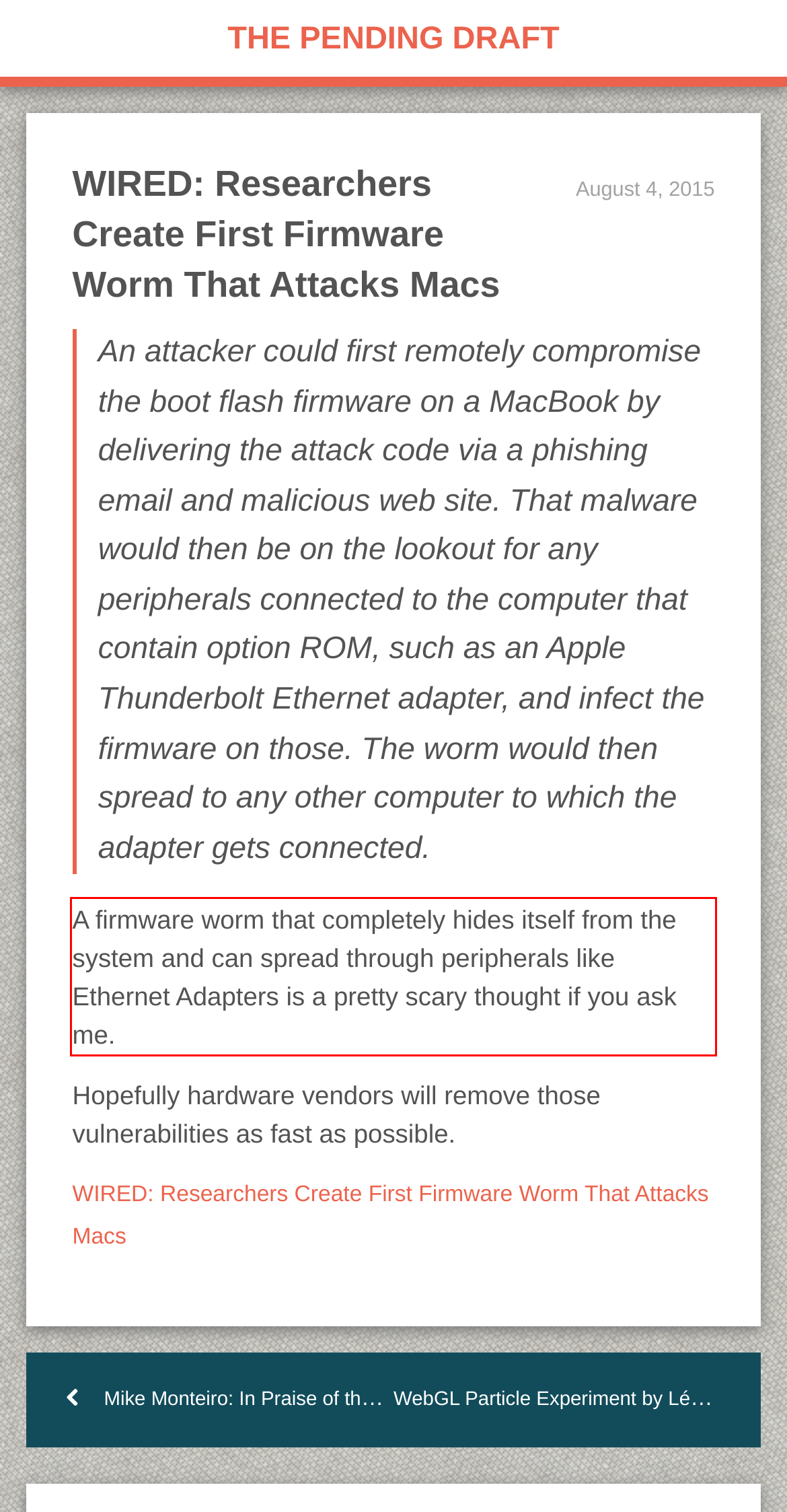There is a screenshot of a webpage with a red bounding box around a UI element. Please use OCR to extract the text within the red bounding box.

A firmware worm that completely hides itself from the system and can spread through peripherals like Ethernet Adapters is a pretty scary thought if you ask me.